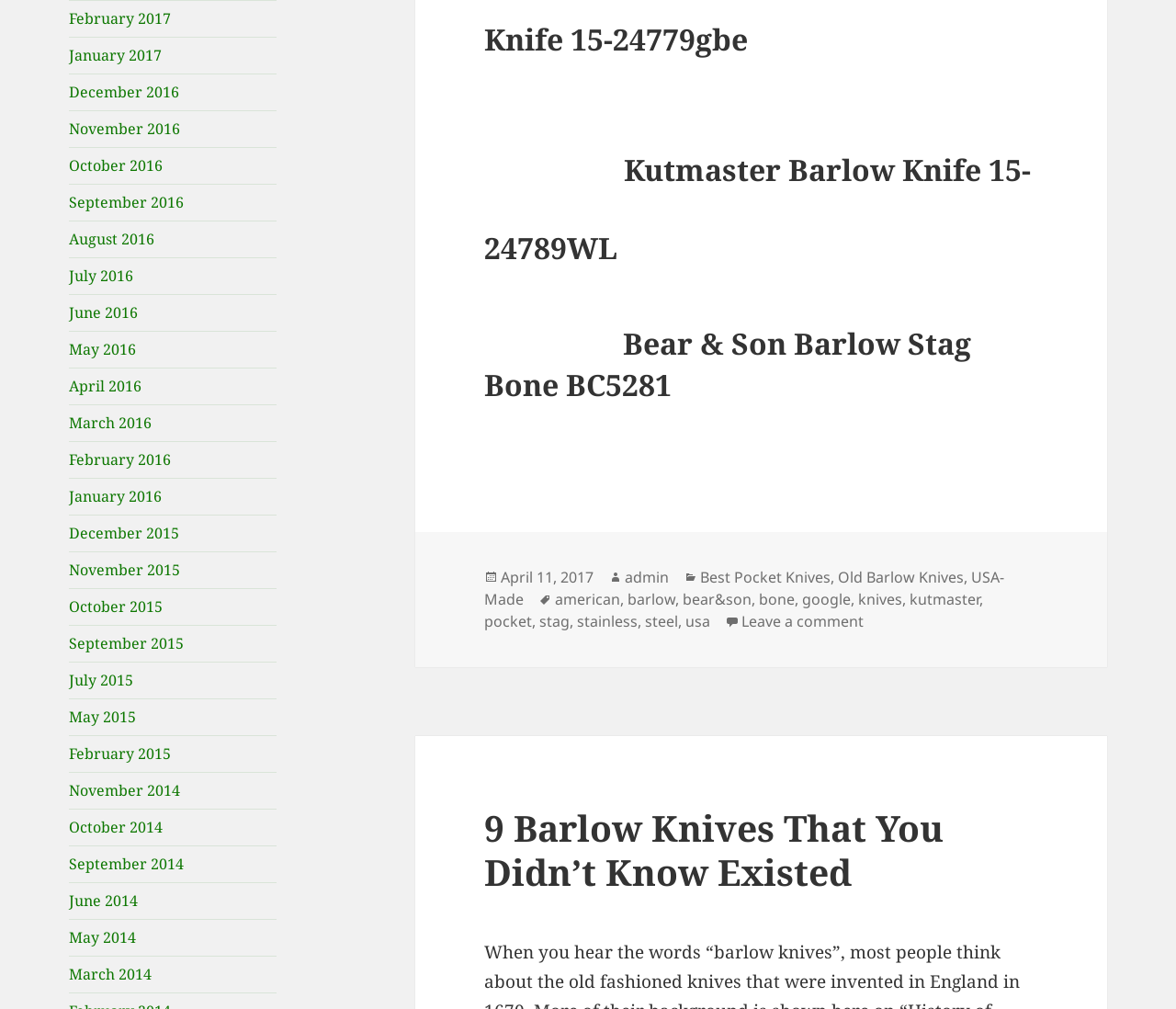Using the information in the image, could you please answer the following question in detail:
What is the author of the blog post?

The author of the blog post is mentioned in the footer section of the webpage, where it says 'Author: admin'.